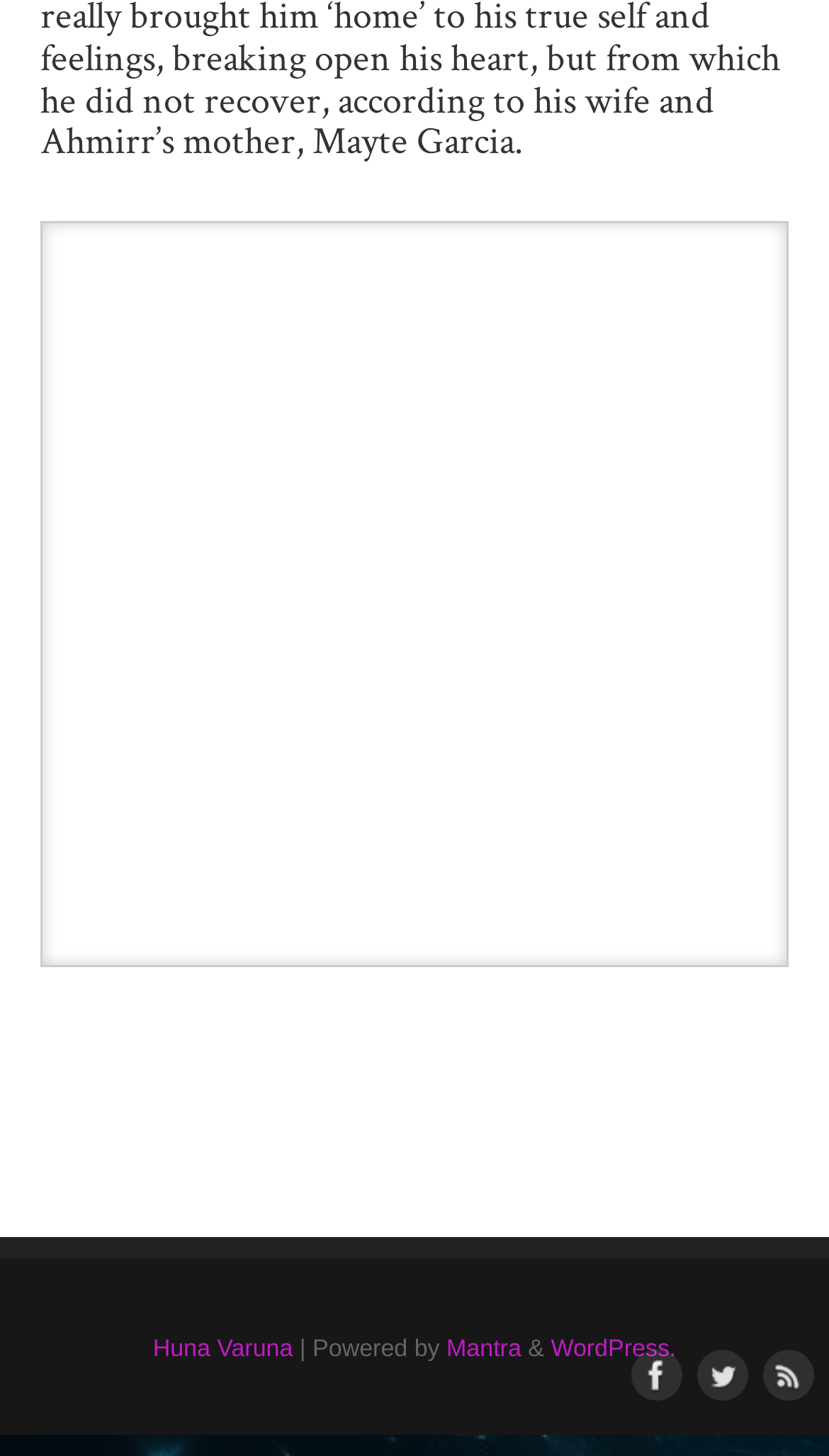Answer briefly with one word or phrase:
What is the platform powered by?

WordPress